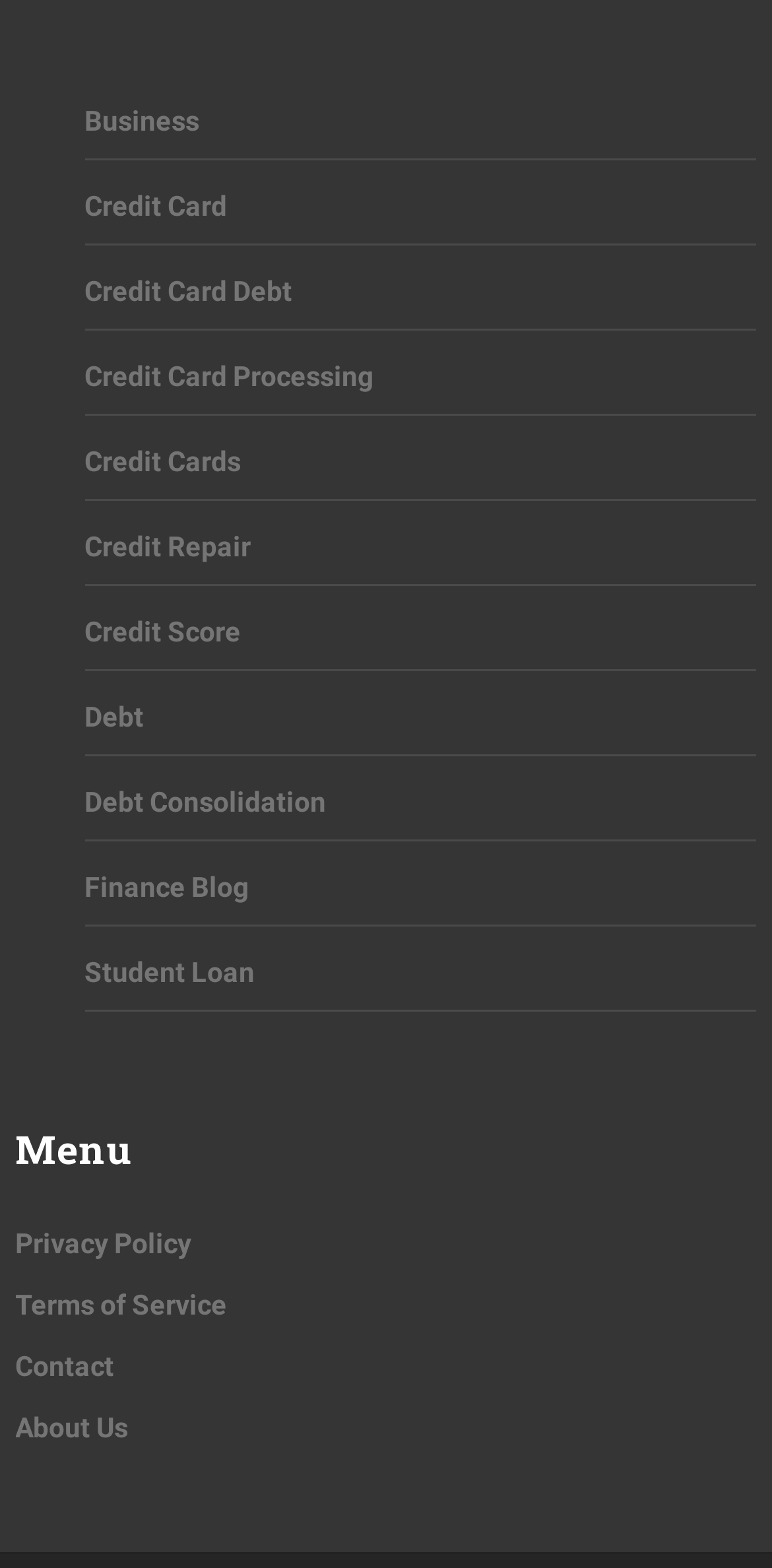How many links are related to credit?
Please provide a full and detailed response to the question.

There are 6 links related to credit, which are 'Credit Card', 'Credit Card Debt', 'Credit Card Processing', 'Credit Cards', 'Credit Repair', and 'Credit Score'. These links are located at the top-left corner of the webpage, with bounding boxes ranging from [0.11, 0.121, 0.294, 0.141] to [0.11, 0.393, 0.312, 0.413].